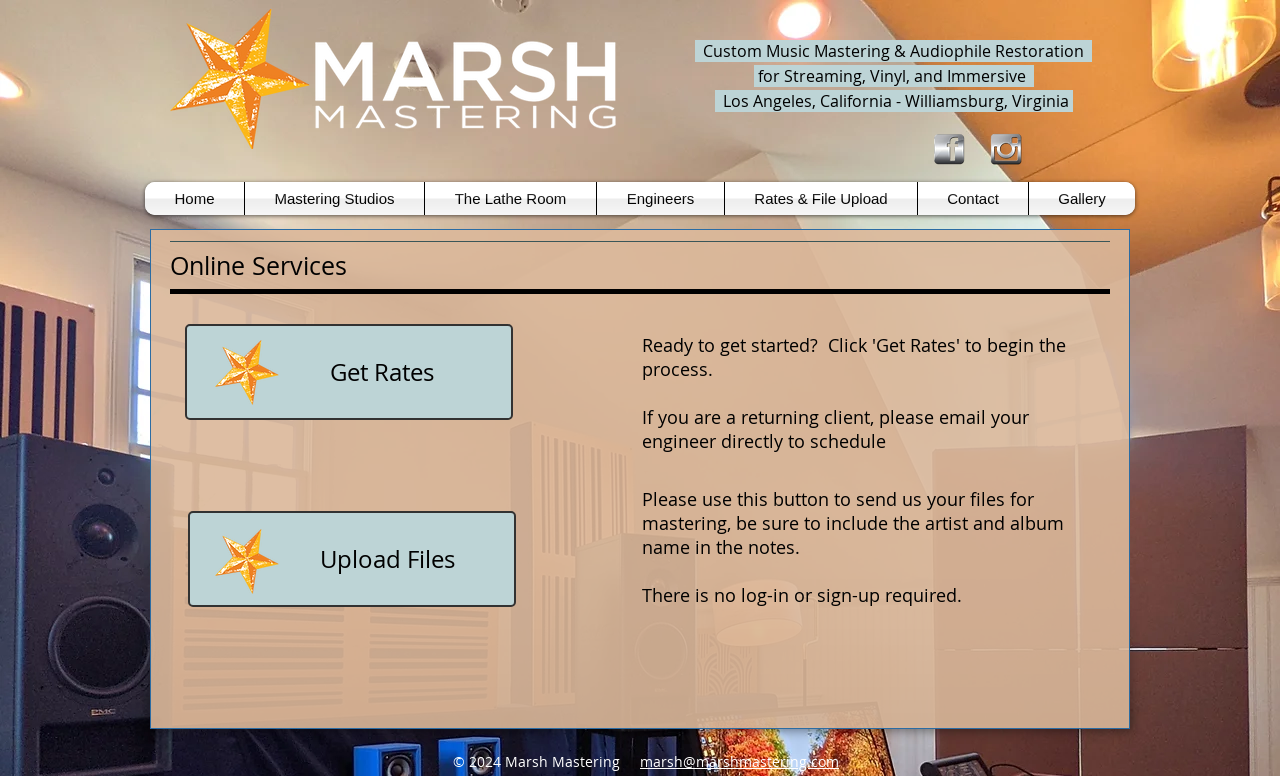What is the copyright year?
Using the image provided, answer with just one word or phrase.

2024